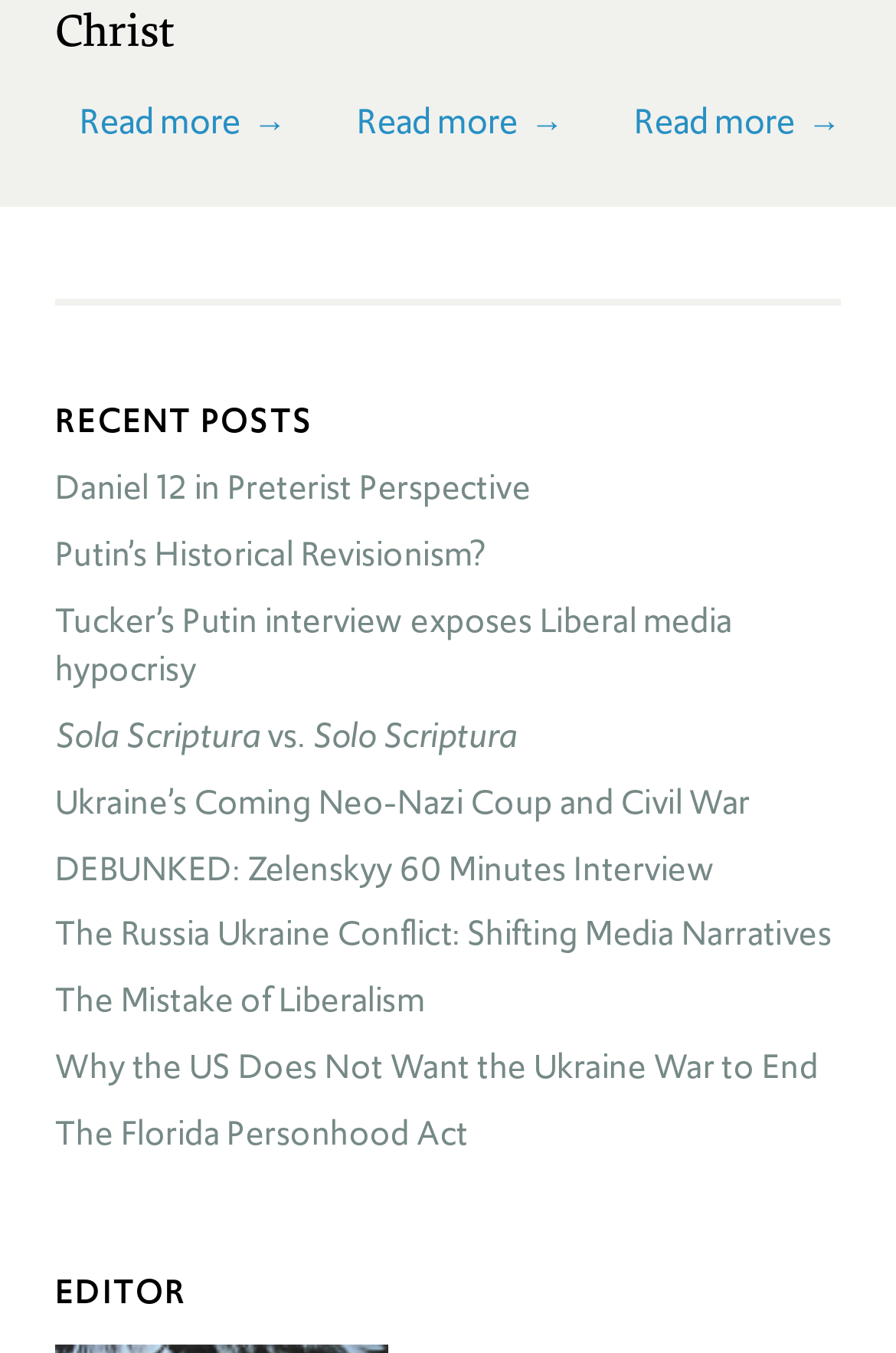What is the title of the section below 'RECENT POSTS'?
Relying on the image, give a concise answer in one word or a brief phrase.

EDITOR